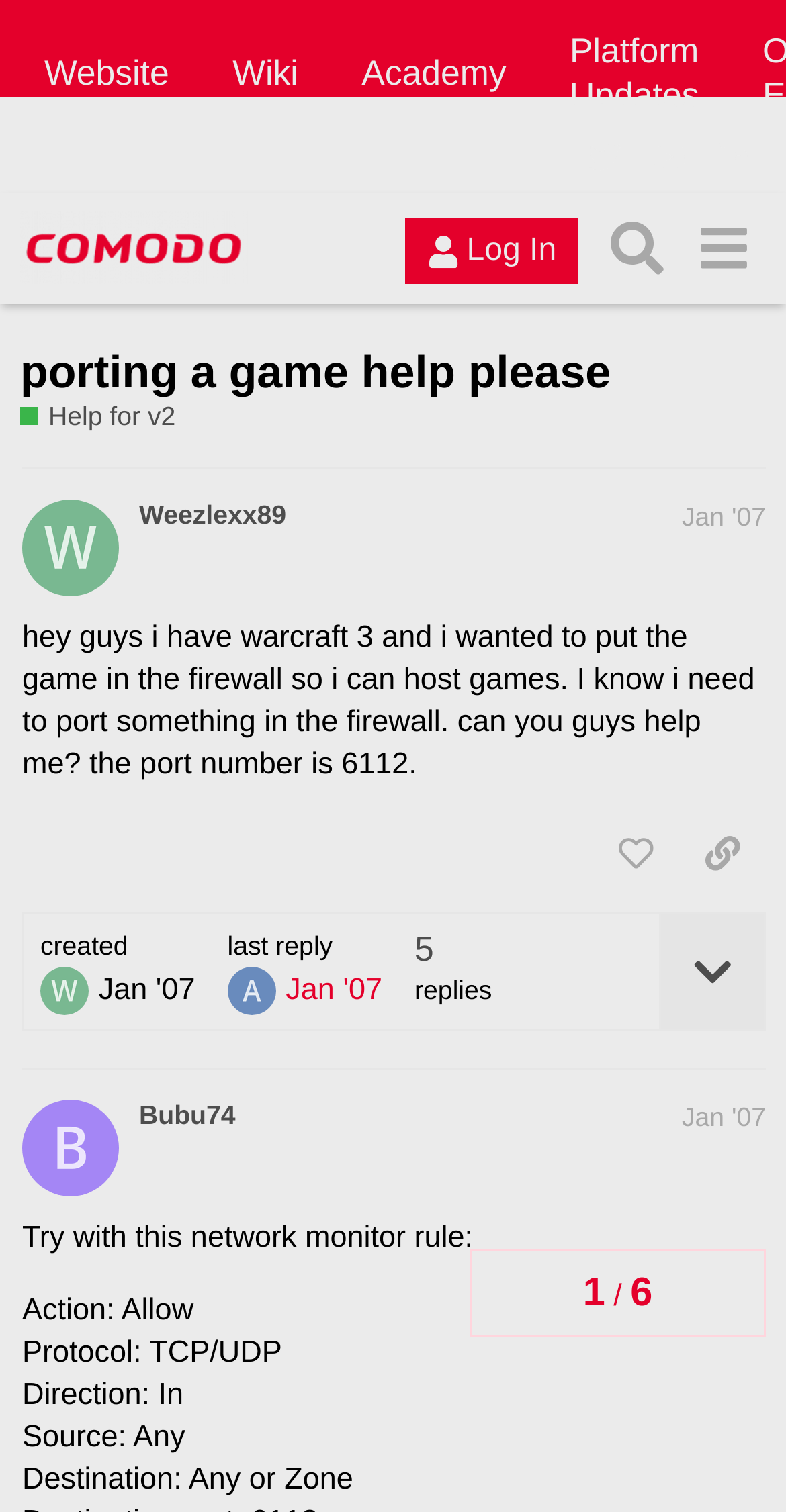Identify the bounding box for the described UI element: "Academy".

[0.429, 0.011, 0.675, 0.085]